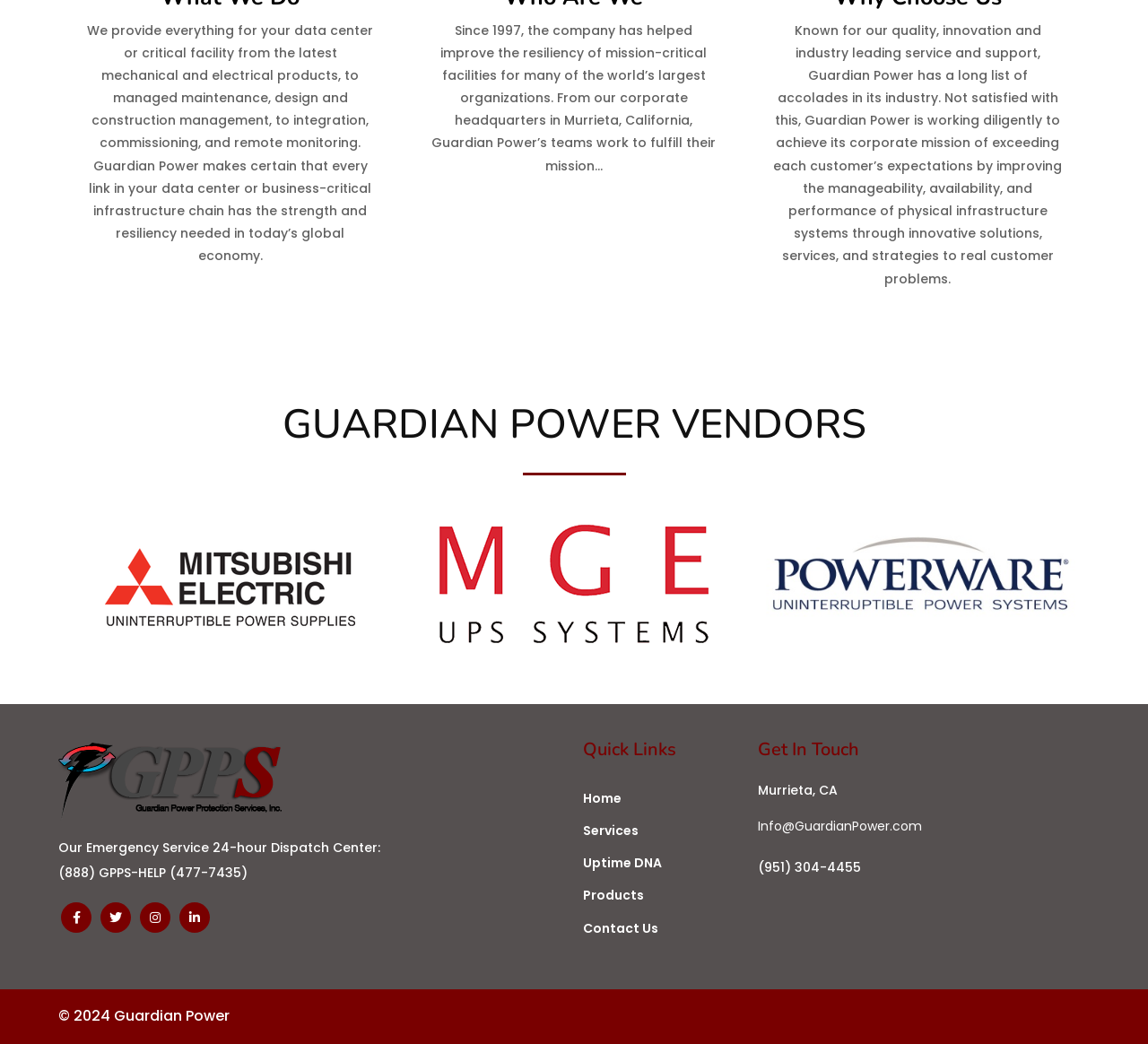Please identify the bounding box coordinates of the element that needs to be clicked to perform the following instruction: "Send an email to 'Info@GuardianPower.com'".

[0.66, 0.783, 0.803, 0.801]